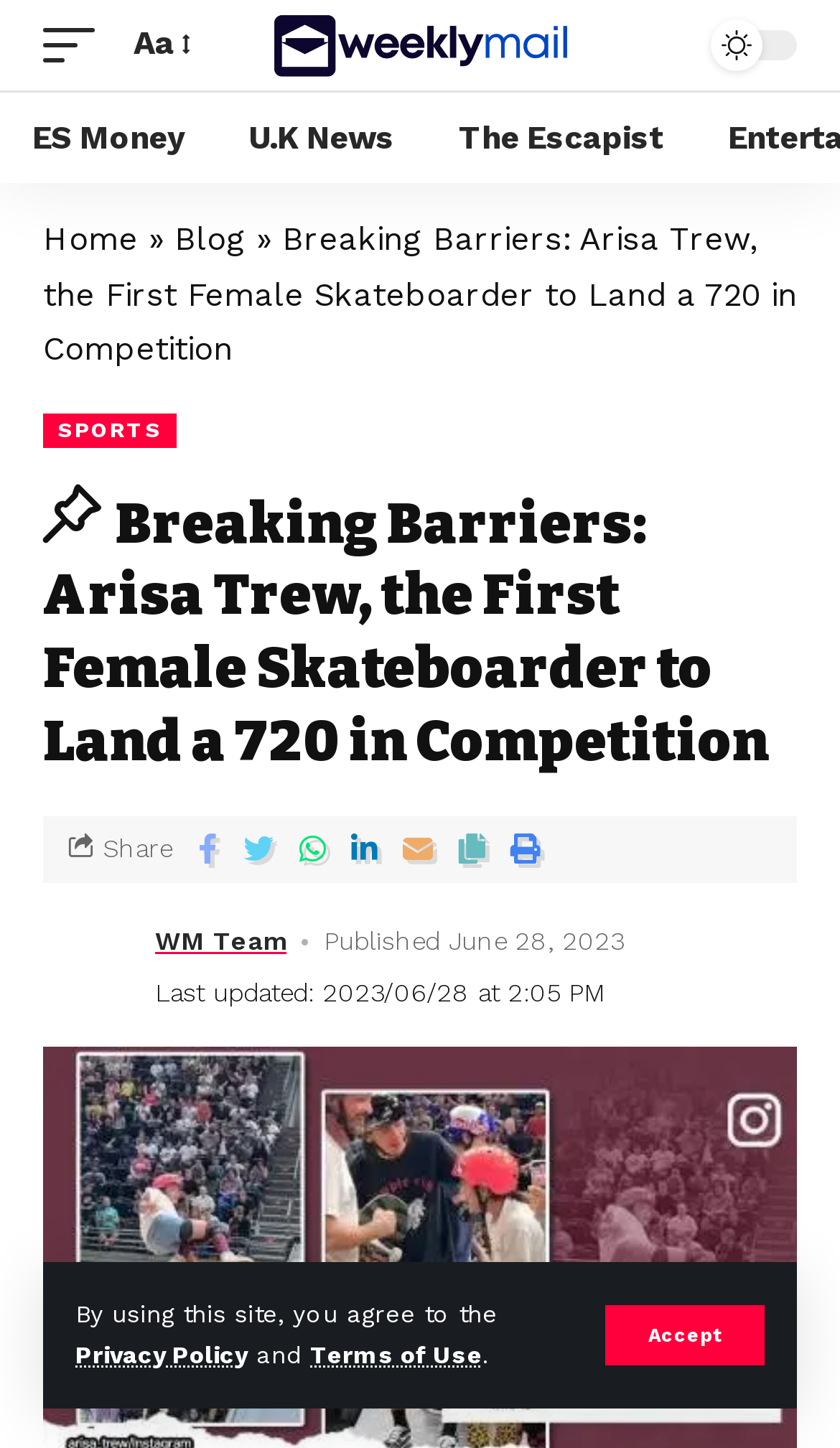Please identify the bounding box coordinates of the element I should click to complete this instruction: 'Share the article'. The coordinates should be given as four float numbers between 0 and 1, like this: [left, top, right, bottom].

[0.123, 0.576, 0.205, 0.597]